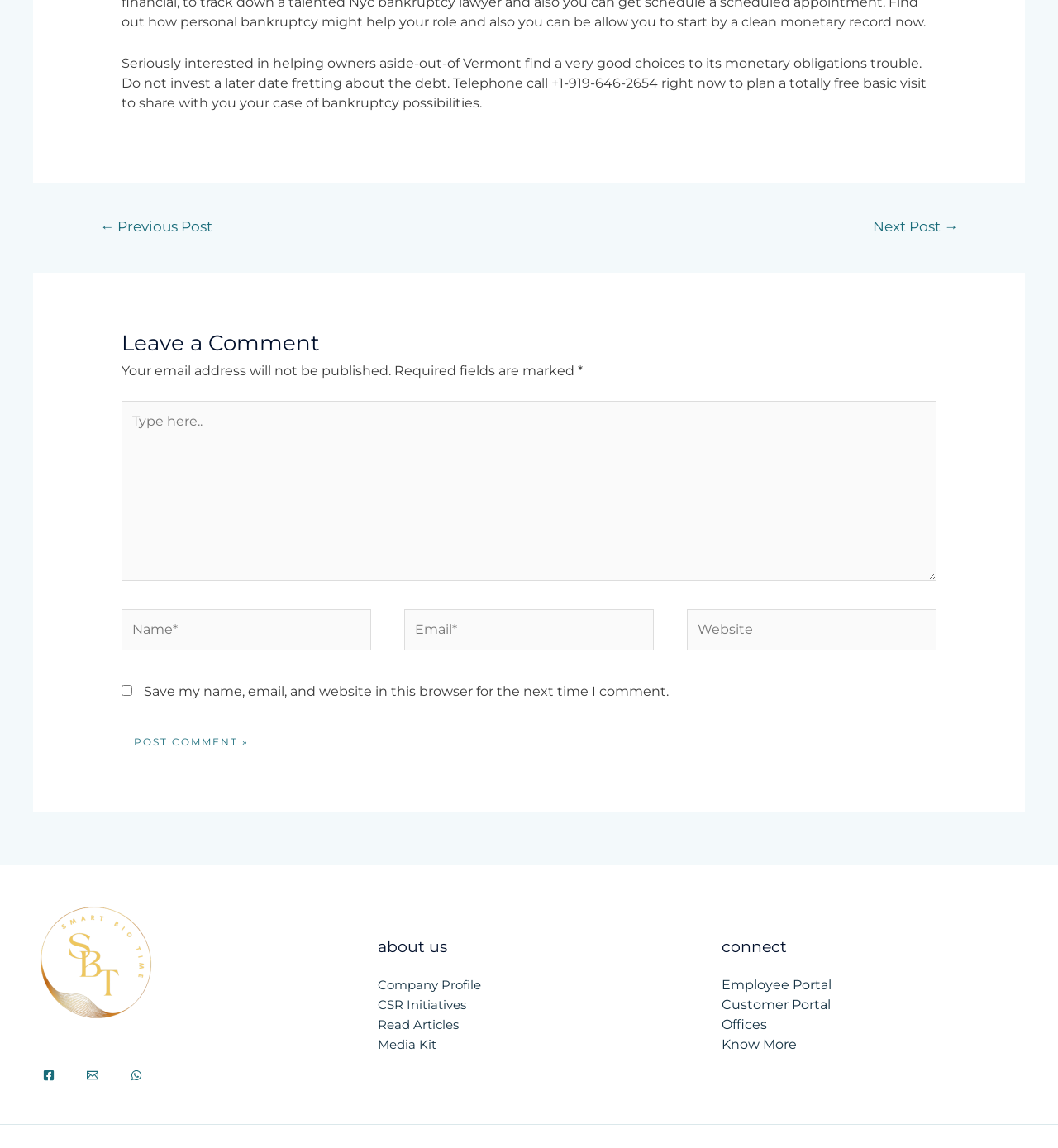What is required to be filled in the comment form?
Craft a detailed and extensive response to the question.

The comment form has several fields, including Name, Email, and Website. The Name and Email fields are marked with an asterisk (*) indicating that they are required fields.